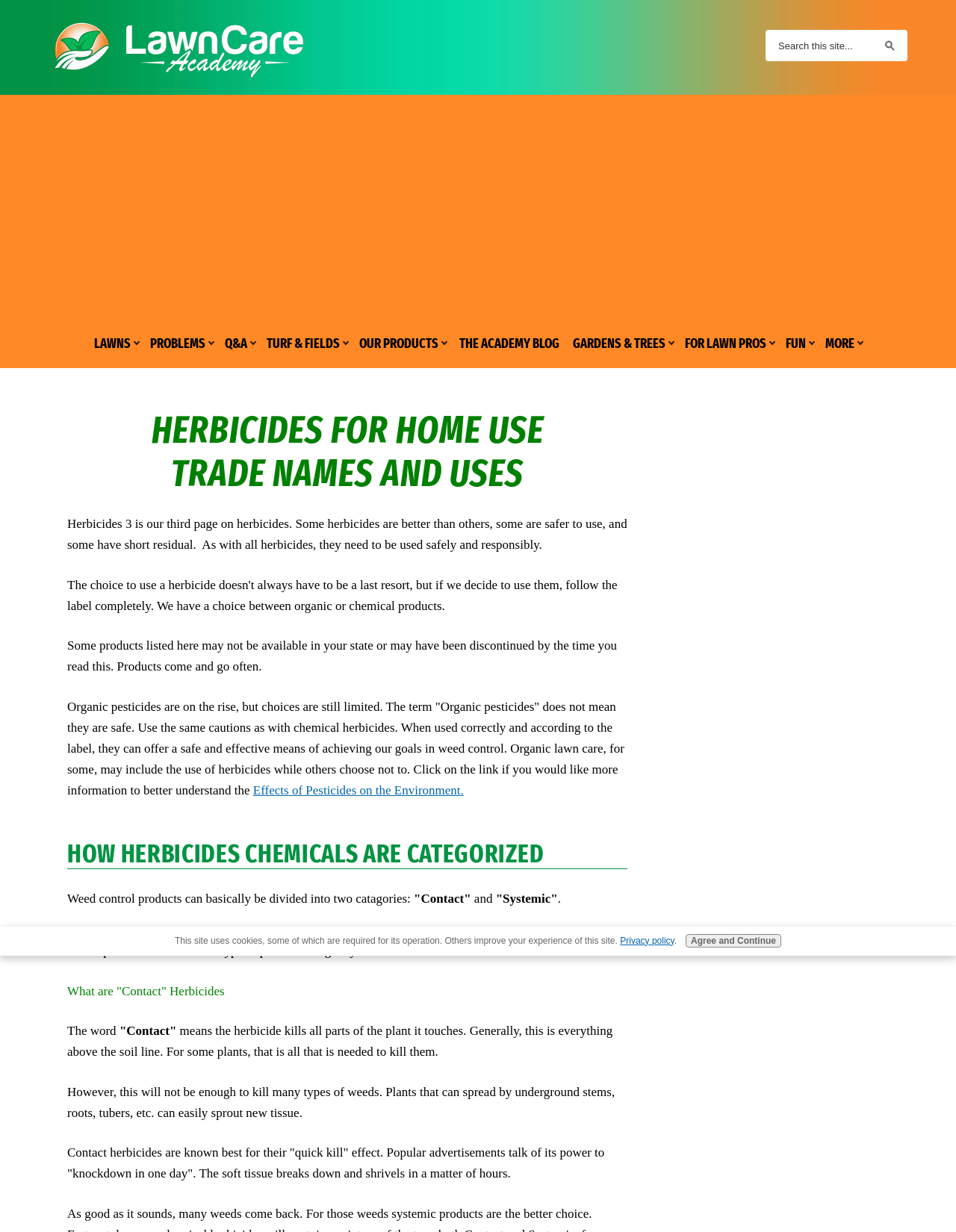Provide a thorough summary of the webpage.

This webpage is about chemical herbicides for home use, focusing on their safety and proper usage. At the top, there is a search bar with a "Go" button, allowing users to search the site. Below the search bar, there is a horizontal menu with various categories, including "LAWNS", "PROBLEMS", "Q&A", "TURF & FIELDS", "OUR PRODUCTS", "THE ACADEMY BLOG", "GARDENS & TREES", "FOR LAWN PROS", "FUN", and "MORE".

The main content of the page is divided into sections, starting with a heading "HERBICIDES FOR HOME USE TRADE NAMES AND USES". The first section provides an introduction to herbicides, explaining that some are safer to use than others and that they need to be used responsibly. It also mentions that some products may not be available in all states or may have been discontinued.

The next section discusses organic pesticides, noting that while they are on the rise, choices are still limited, and they should be used with caution. There is a link to more information on the effects of pesticides on the environment.

The following section, "HOW HERBICIDES CHEMICALS ARE CATEGORIZED", explains that weed control products can be divided into two categories: "Contact" and "Systemic". It provides more information on what these categories mean and how to choose the right product for the best results.

The page also includes a section on "Contact" herbicides, explaining how they work and their limitations. There is a notice at the bottom of the page about the site's use of cookies and a link to the privacy policy, along with an "Agree and Continue" button.